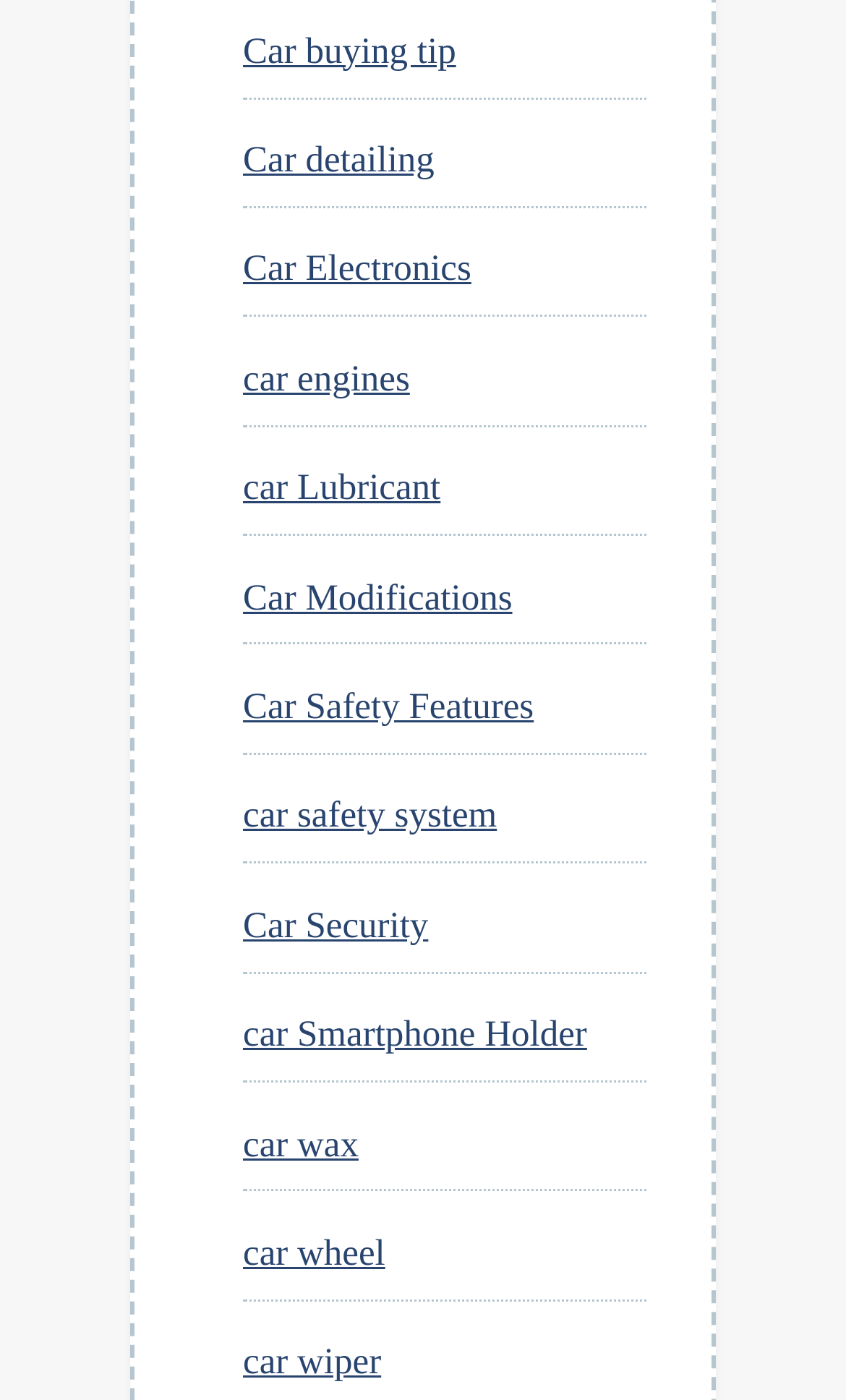How many links are there on the webpage?
Examine the image and give a concise answer in one word or a short phrase.

12